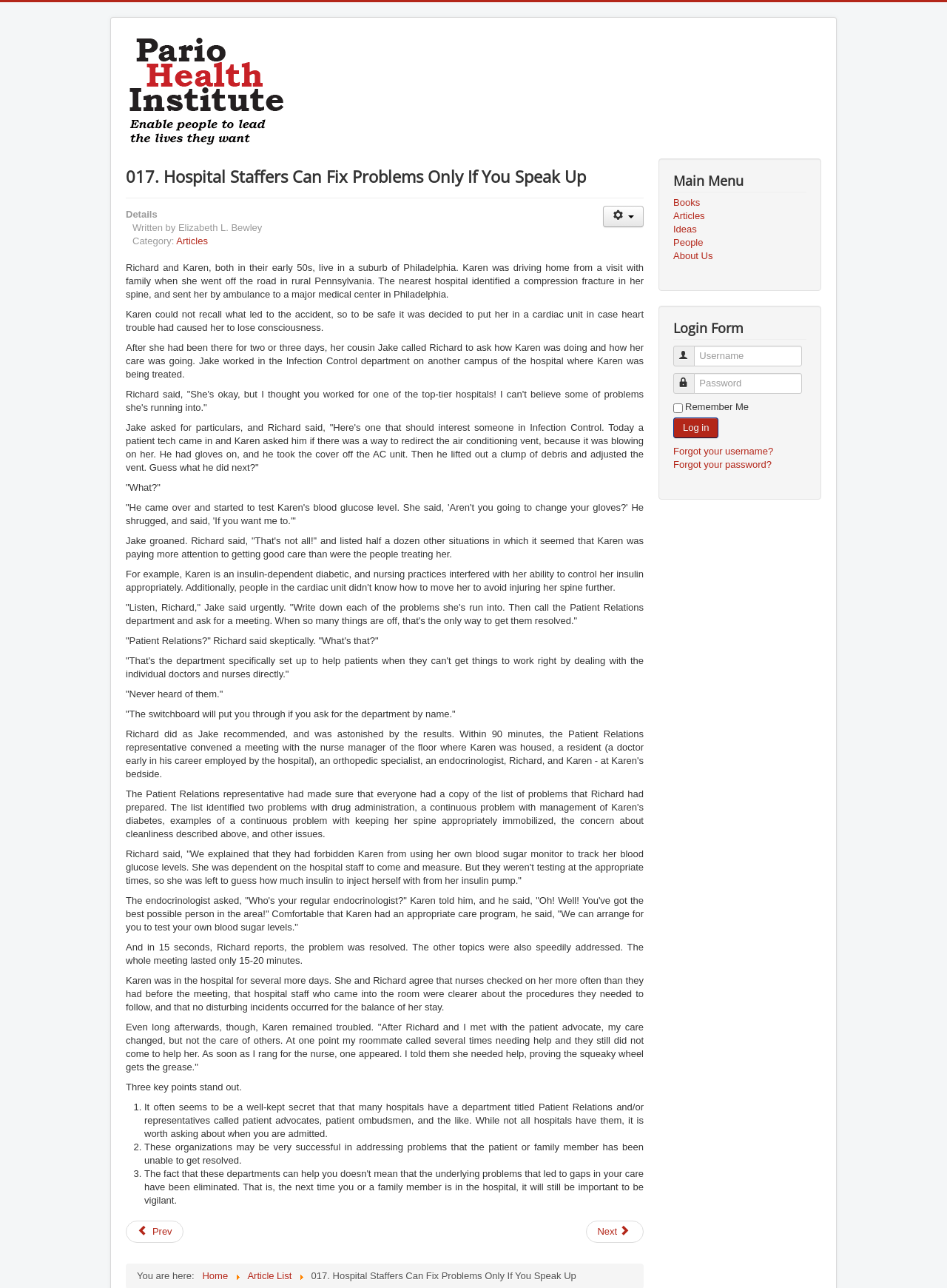Extract the bounding box coordinates for the described element: "Forgot your username?". The coordinates should be represented as four float numbers between 0 and 1: [left, top, right, bottom].

[0.711, 0.346, 0.817, 0.355]